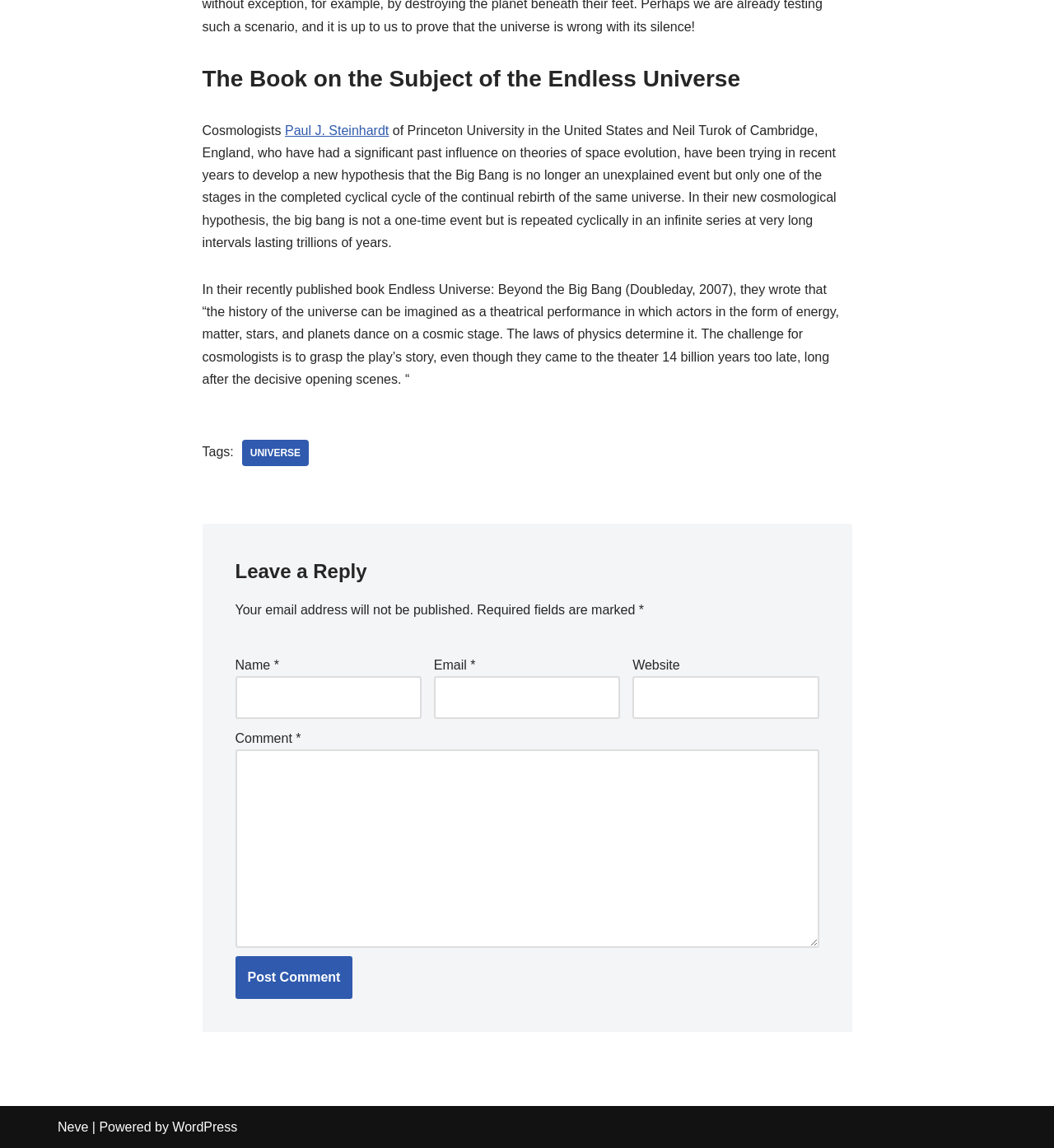What is the tag mentioned on the webpage?
Please use the image to deliver a detailed and complete answer.

The tag 'UNIVERSE' is mentioned as a link element with ID 83, which is located below the heading 'The Book on the Subject of the Endless Universe'.